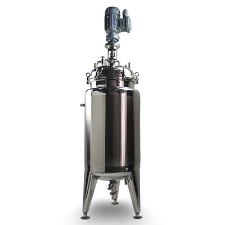Describe every detail you can see in the image.

The image showcases a Stainless Steel Jacketed Reactor, an essential piece of equipment commonly used in laboratory and industrial applications for processes such as chemical reactions, mixing, and temperature regulation. The reactor features a robust, polished stainless steel body that ensures durability and resistance to corrosion. 

At the top of the reactor, there is an integrated motor, which typically powers the stirring mechanism, allowing for effective mixing of the contents inside. The reactor is designed with a wide mouth for easy access and cleaning, and it is equipped with safety features such as pressure and temperature gauges. The sturdy legs provide stability, making this reactor suitable for various experimental setups.

This high-quality equipment is popular among chemists and engineers for its reliability and efficiency, facilitating a range of reactions while providing precise control over environmental conditions.